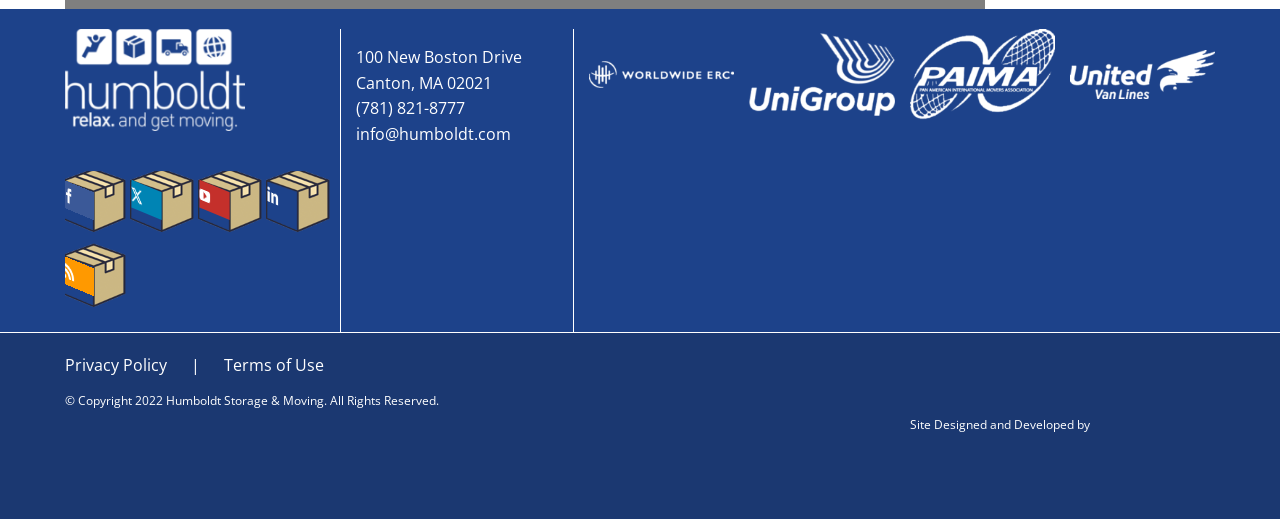Please specify the coordinates of the bounding box for the element that should be clicked to carry out this instruction: "check company address". The coordinates must be four float numbers between 0 and 1, formatted as [left, top, right, bottom].

[0.278, 0.089, 0.408, 0.131]